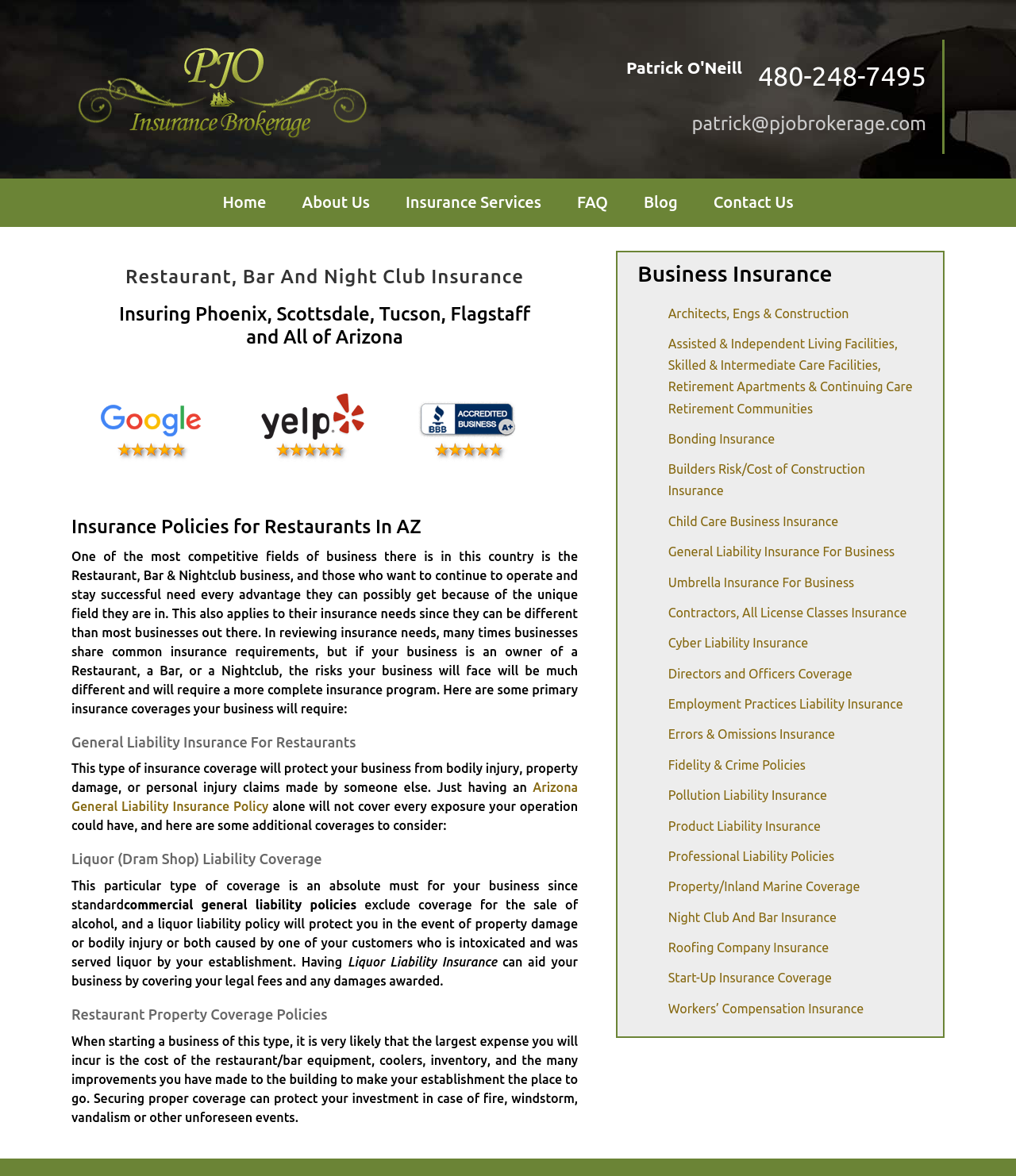Determine the bounding box coordinates of the clickable element to complete this instruction: "View Insurance Services". Provide the coordinates in the format of four float numbers between 0 and 1, [left, top, right, bottom].

[0.399, 0.152, 0.533, 0.192]